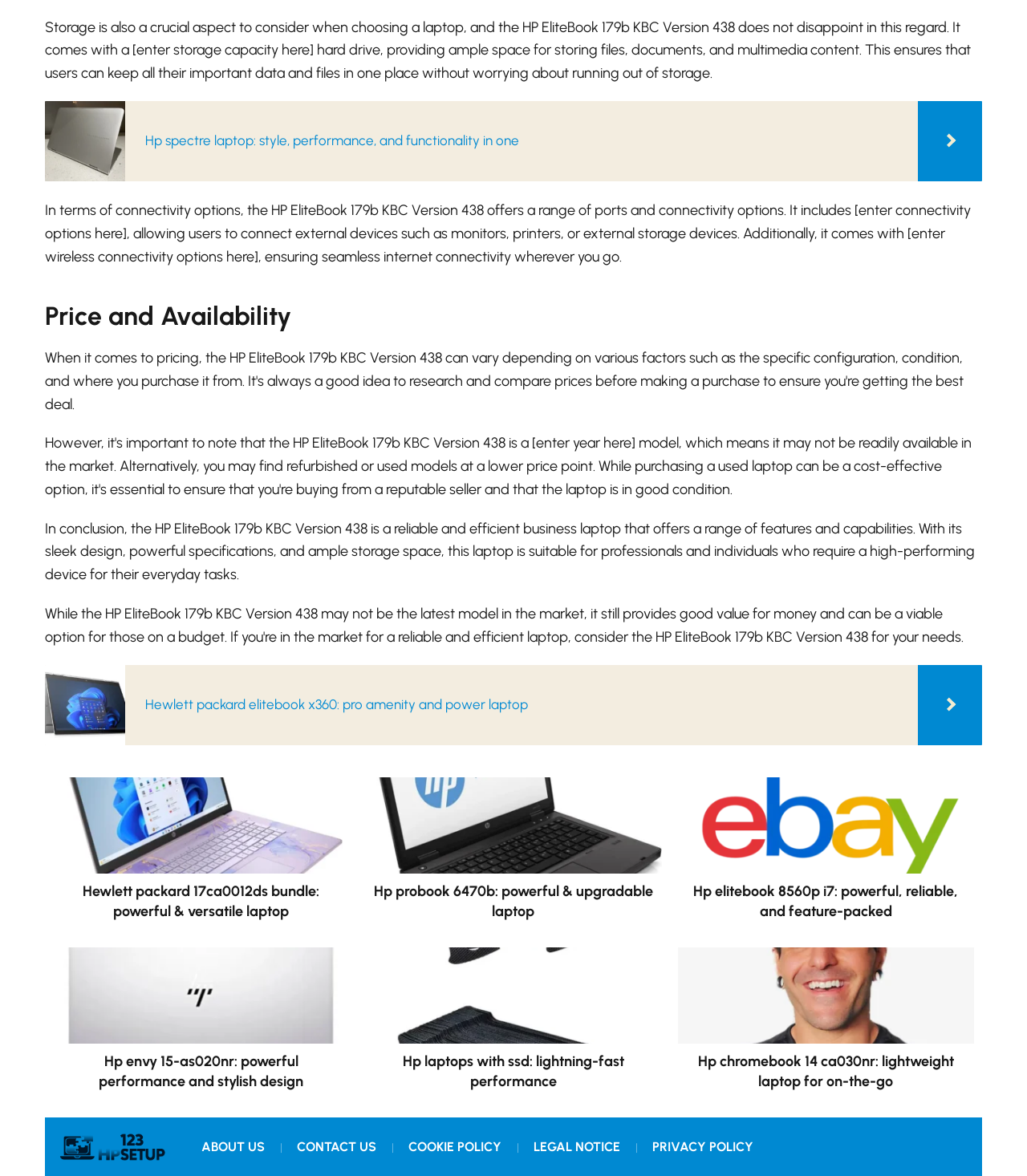Calculate the bounding box coordinates for the UI element based on the following description: "Legal Notice". Ensure the coordinates are four float numbers between 0 and 1, i.e., [left, top, right, bottom].

[0.511, 0.961, 0.613, 0.989]